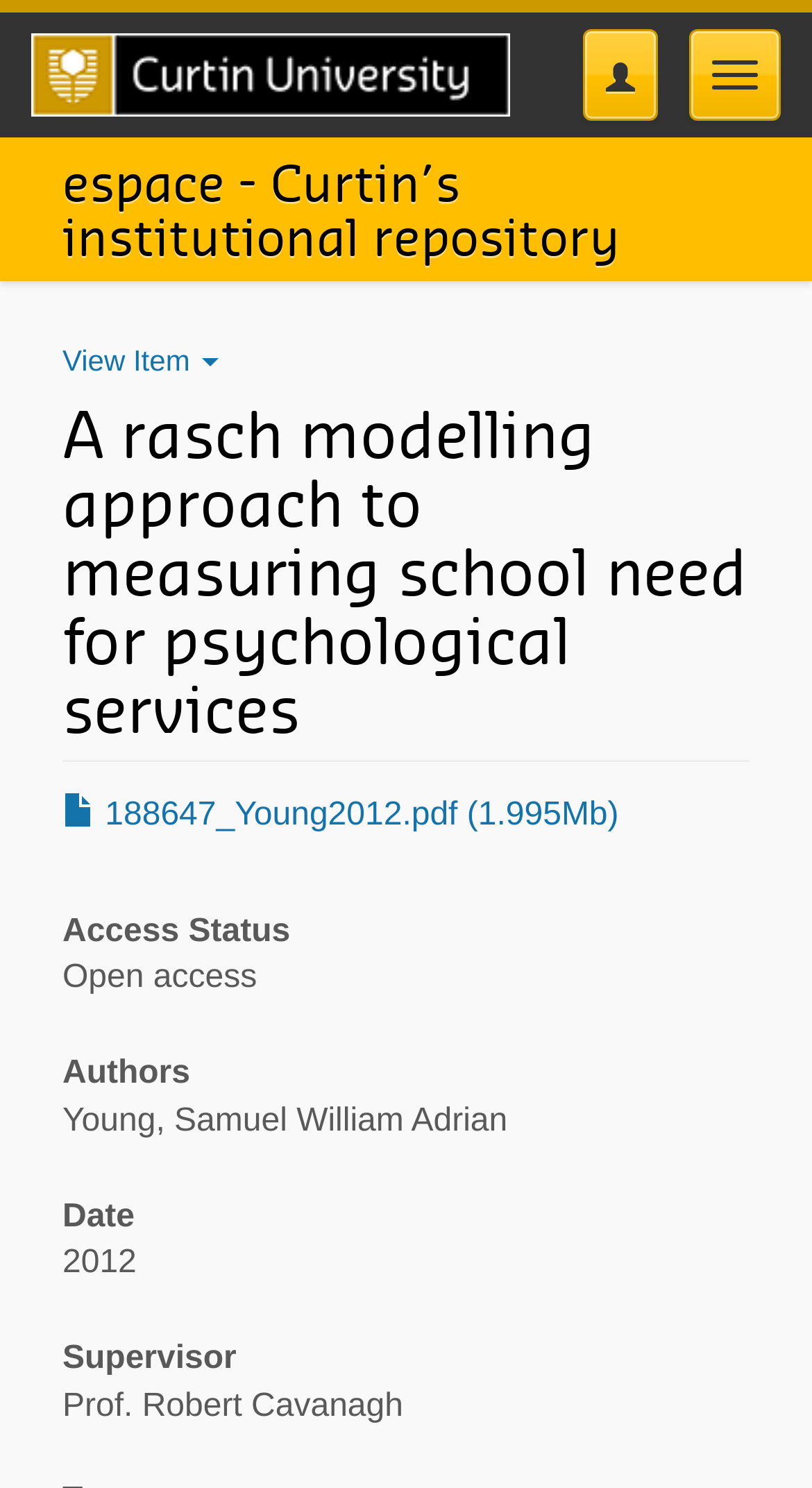Find the bounding box coordinates for the UI element that matches this description: "View Item".

[0.077, 0.231, 0.27, 0.253]